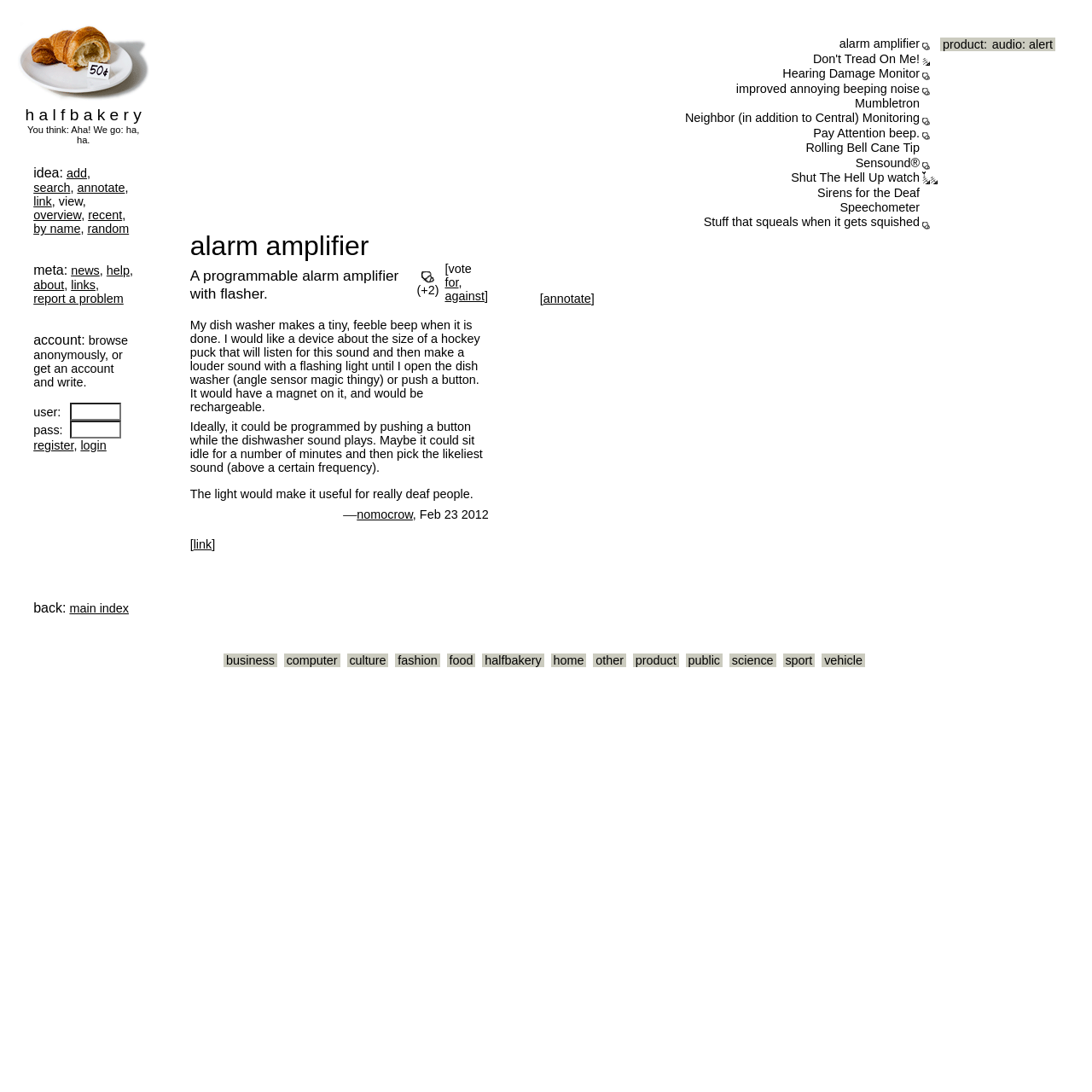Highlight the bounding box coordinates of the region I should click on to meet the following instruction: "search for ideas".

[0.031, 0.166, 0.064, 0.178]